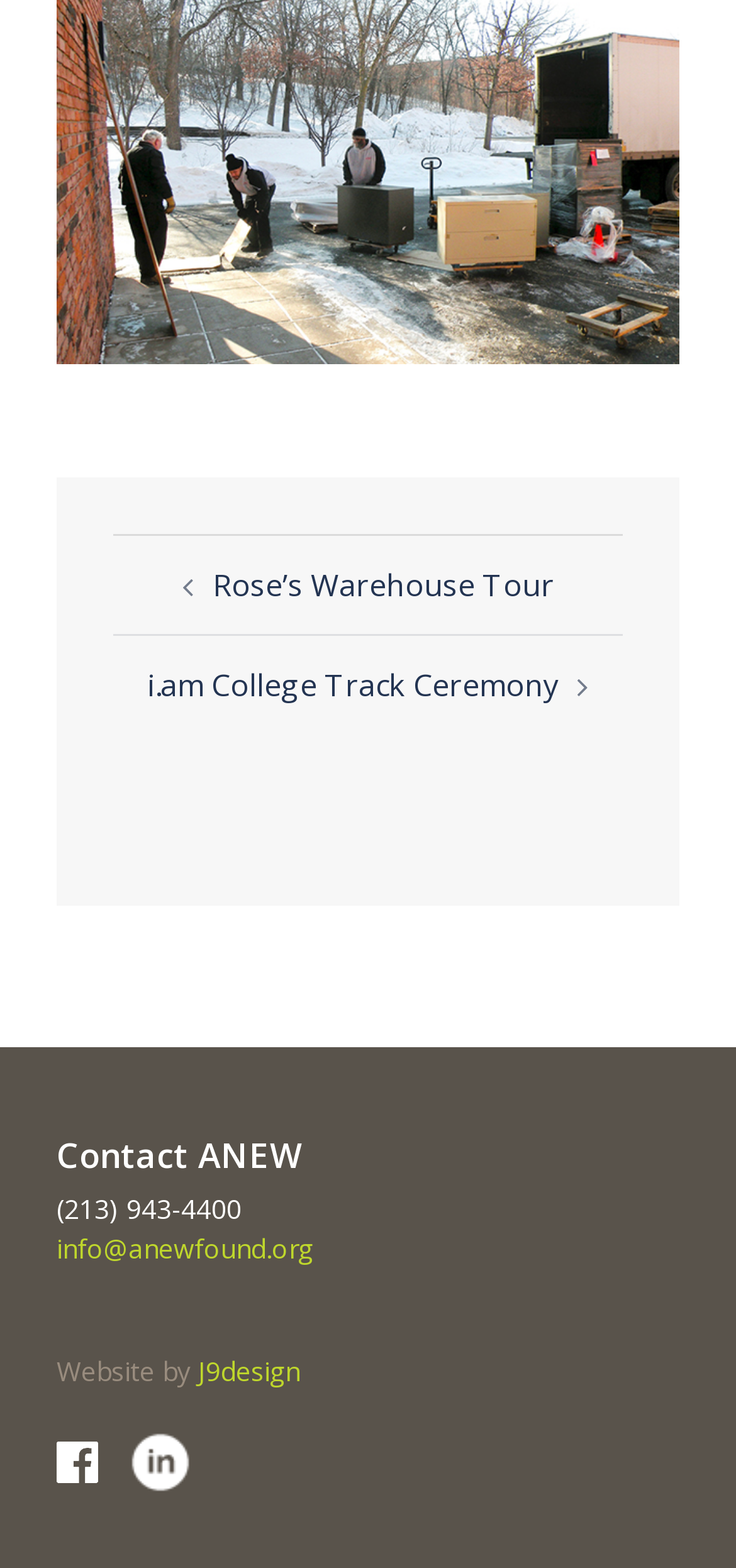Find the bounding box coordinates for the UI element that matches this description: "i.am College Track Ceremony".

[0.2, 0.424, 0.759, 0.451]